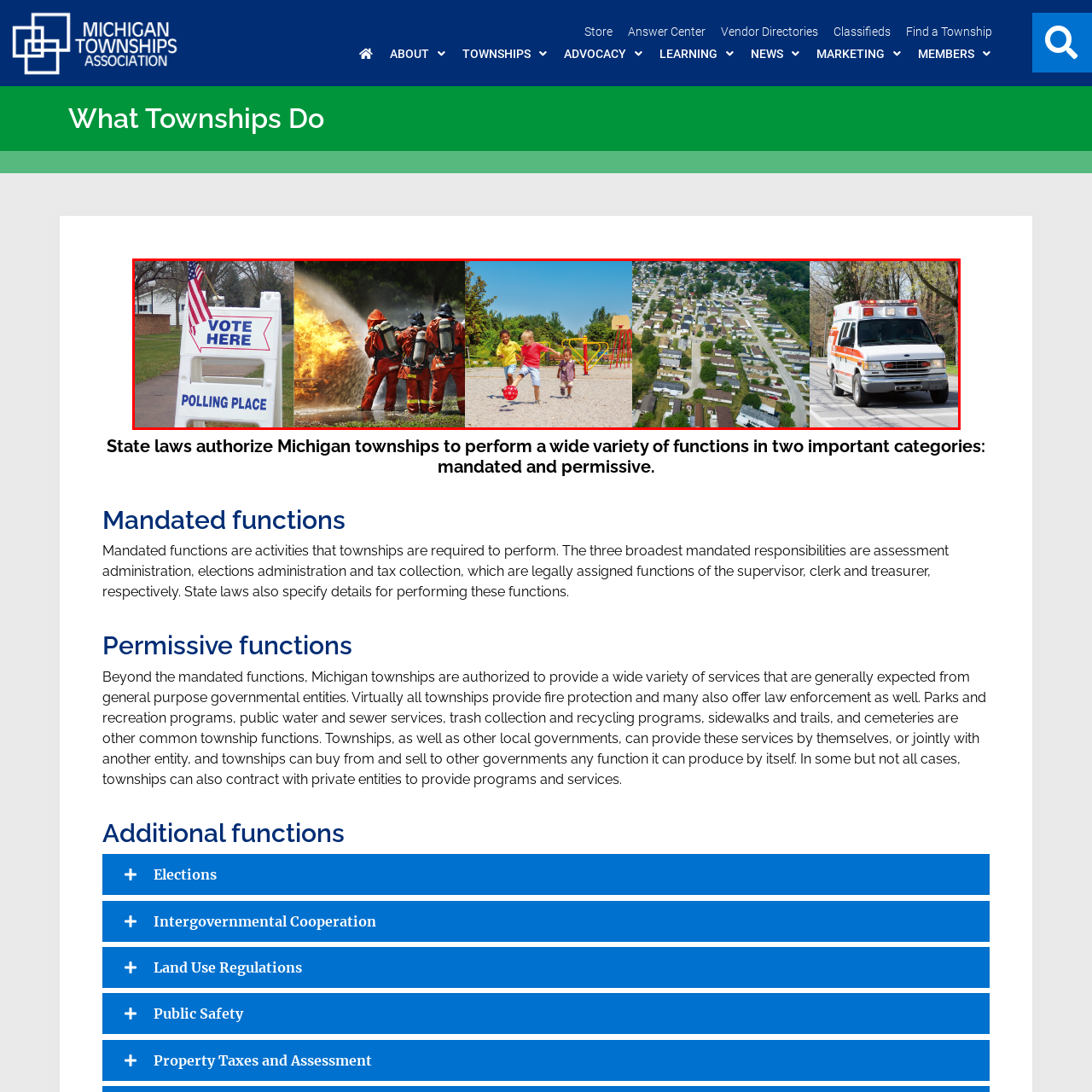Generate a comprehensive caption for the image section marked by the red box.

This banner image illustrates various essential services and facilities provided by Michigan townships, highlighting their role in community support and governance. On the left, a clear sign reads "VOTE HERE," representing the electoral process and civic engagement crucial to democracy. Adjacent to it, firefighters in action tackle a blaze, showcasing the township's commitment to public safety and emergency response. The following scene features children playing at a vibrant playground, symbolizing recreational opportunities available to families. An aerial view of a suburban neighborhood emphasizes community living and housing within township jurisdictions. Finally, an ambulance speeds along a road, underscoring the importance of emergency medical services that townships often provide. Together, these images encapsulate the diverse functions and responsibilities of Michigan townships, encompassing mandated and permissive services that enhance the quality of life for residents.